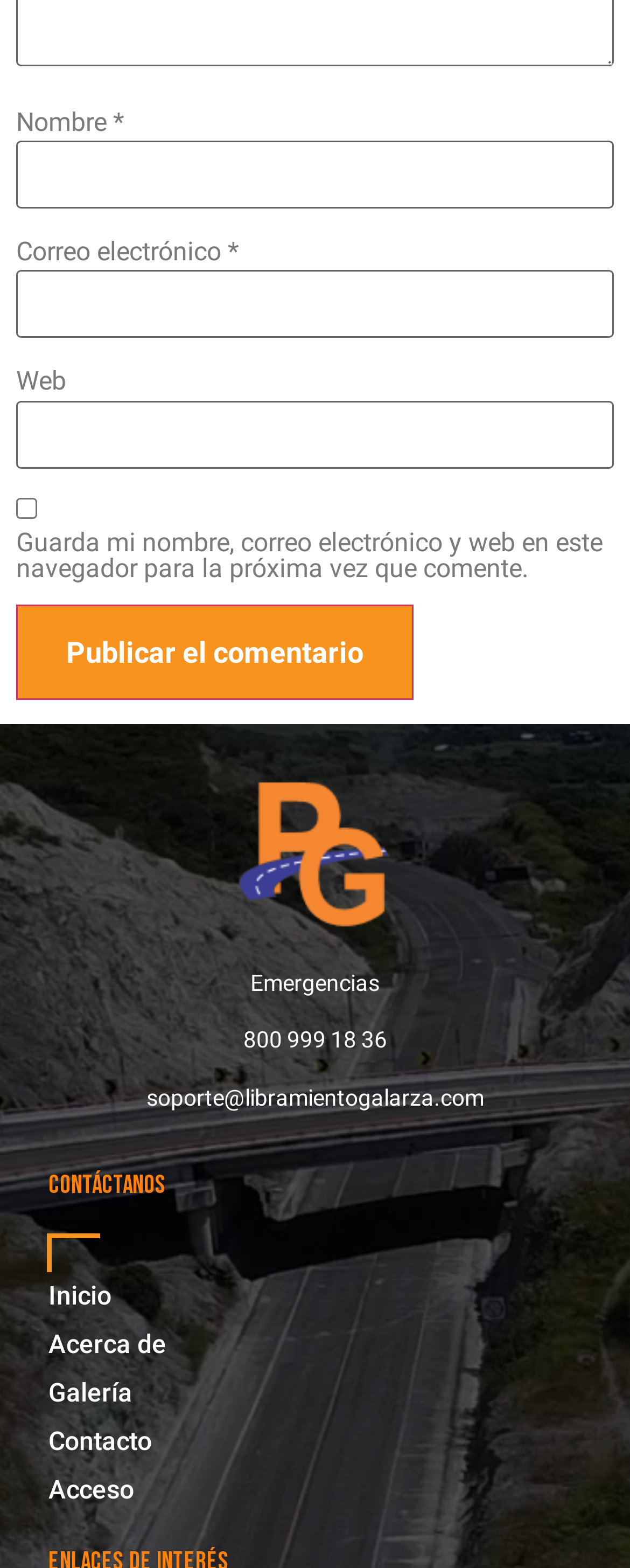Please find the bounding box for the UI component described as follows: "Acerca de".

[0.077, 0.842, 0.923, 0.873]